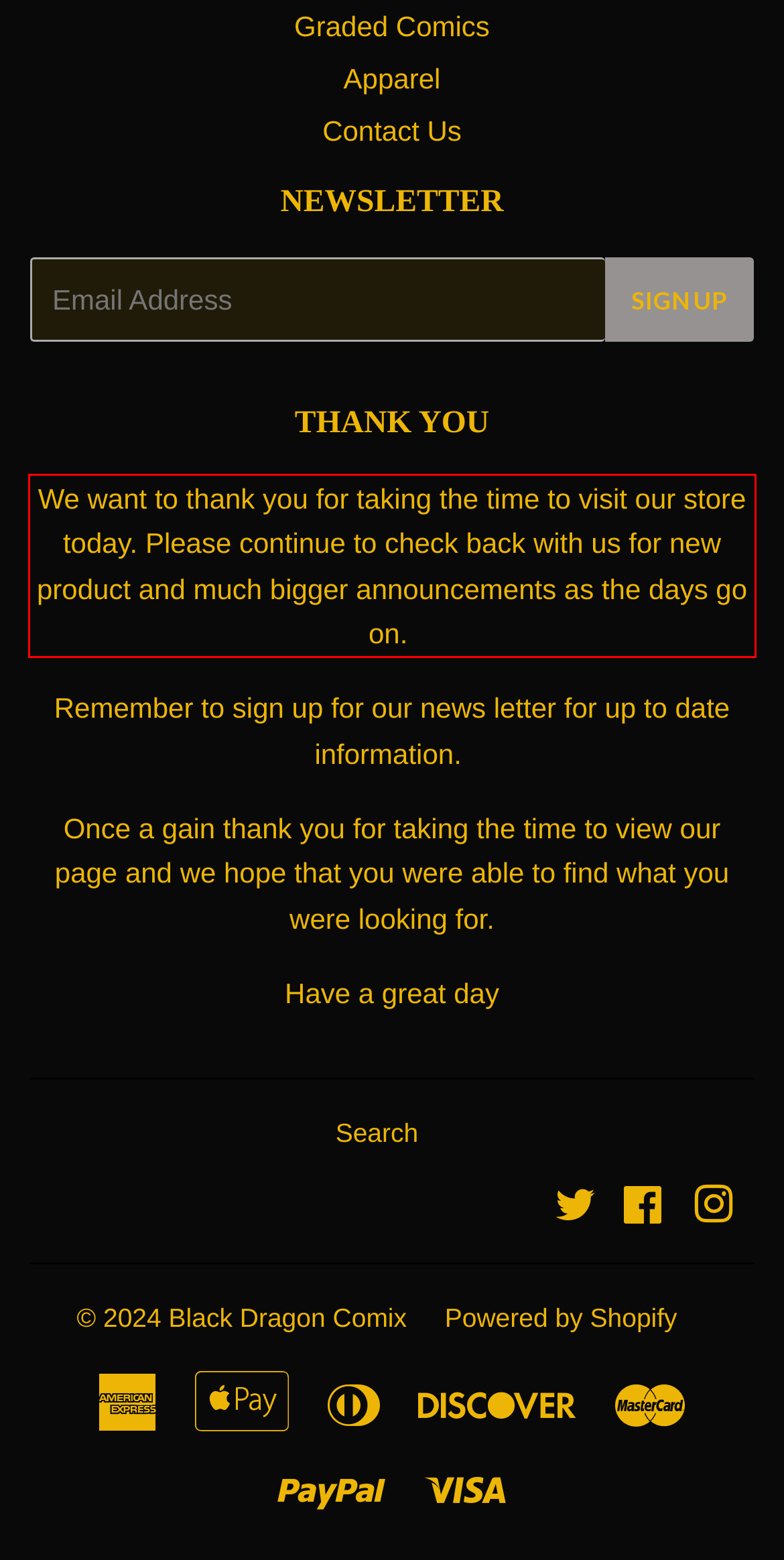Examine the screenshot of the webpage, locate the red bounding box, and generate the text contained within it.

We want to thank you for taking the time to visit our store today. Please continue to check back with us for new product and much bigger announcements as the days go on.